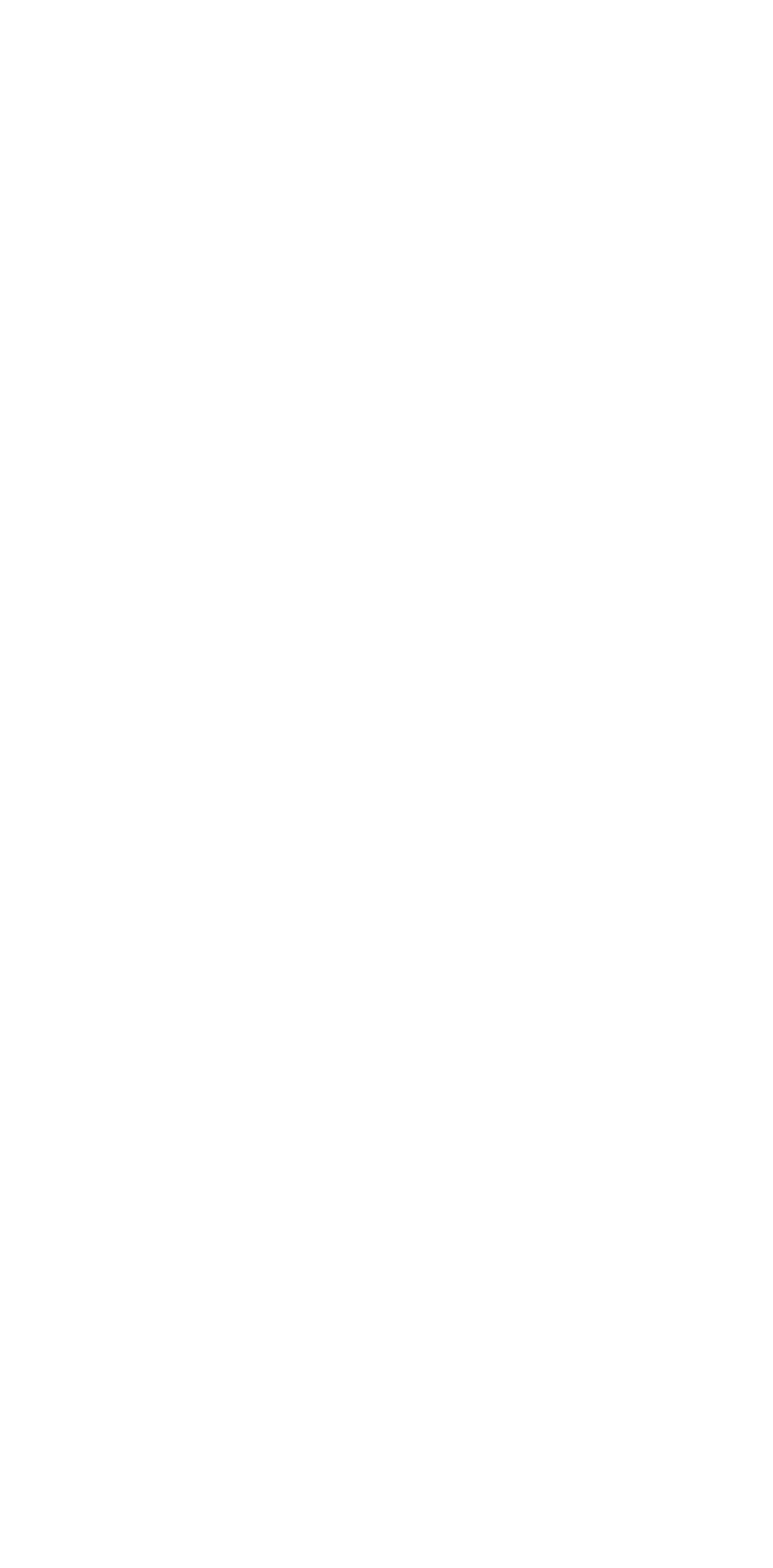What is the destination of the ADV tour?
Please respond to the question with a detailed and well-explained answer.

I found the answer by looking at the link with the text 'ADV to Los Cabos' which is a caption for a figure element, indicating that it's a tour destination.